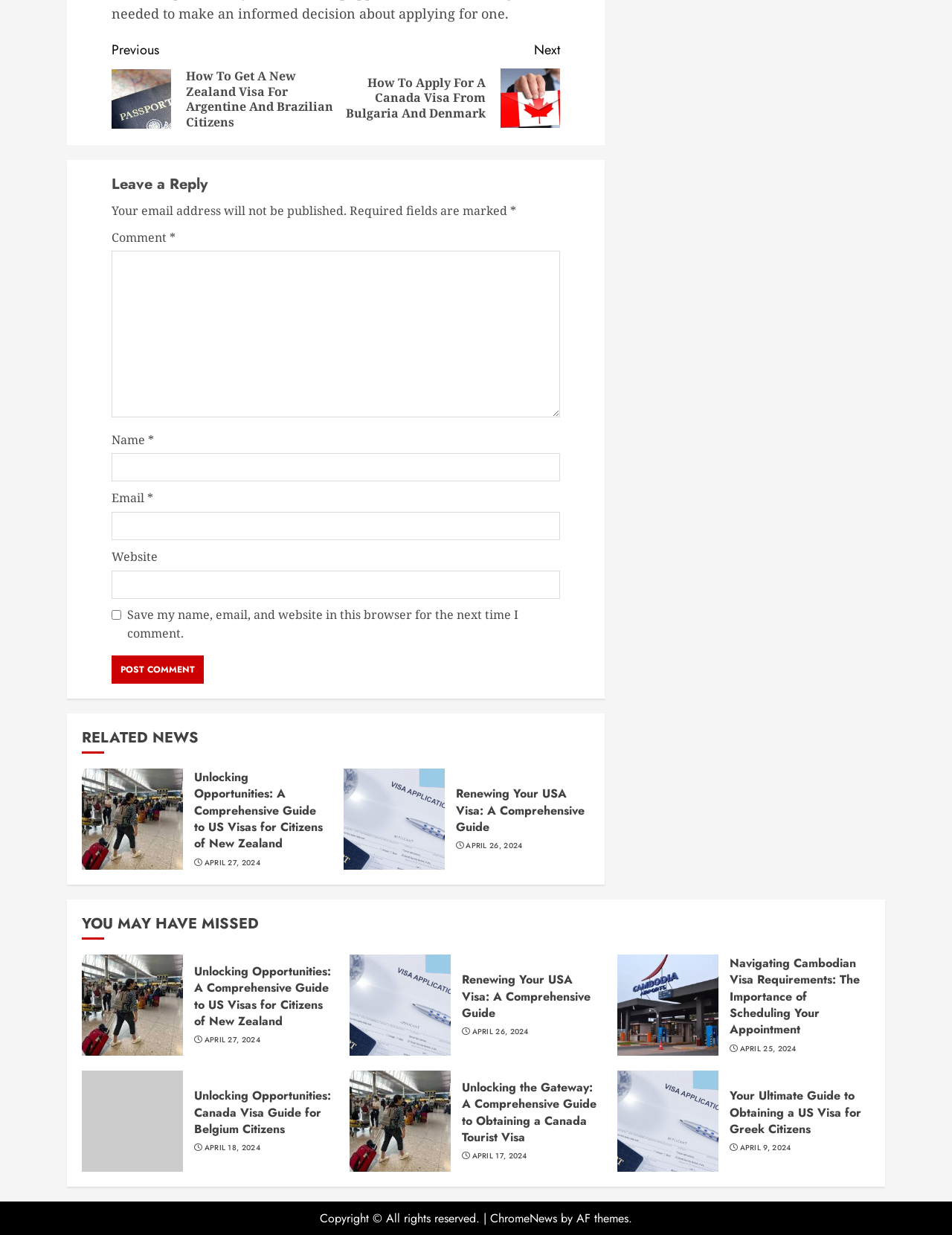Could you locate the bounding box coordinates for the section that should be clicked to accomplish this task: "Click the 'Unlocking Opportunities: A Comprehensive Guide to US Visas for Citizens of New Zealand' link".

[0.204, 0.623, 0.345, 0.69]